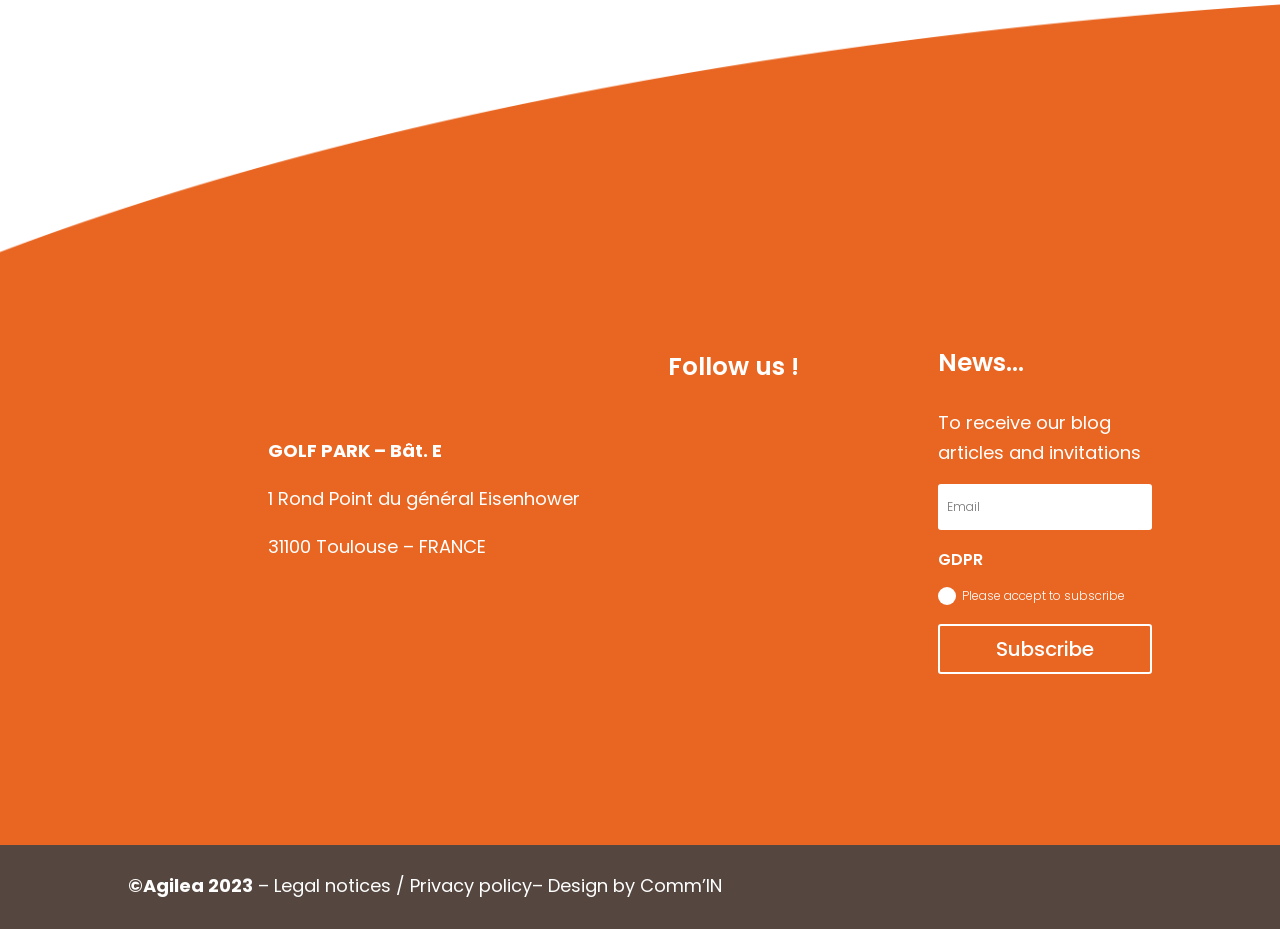What is the purpose of the textbox?
Give a comprehensive and detailed explanation for the question.

I inferred the purpose of the textbox by looking at the surrounding static text elements, specifically the one with ID 400, which mentions receiving blog articles and invitations. The textbox is likely used to input an email address to receive these updates.